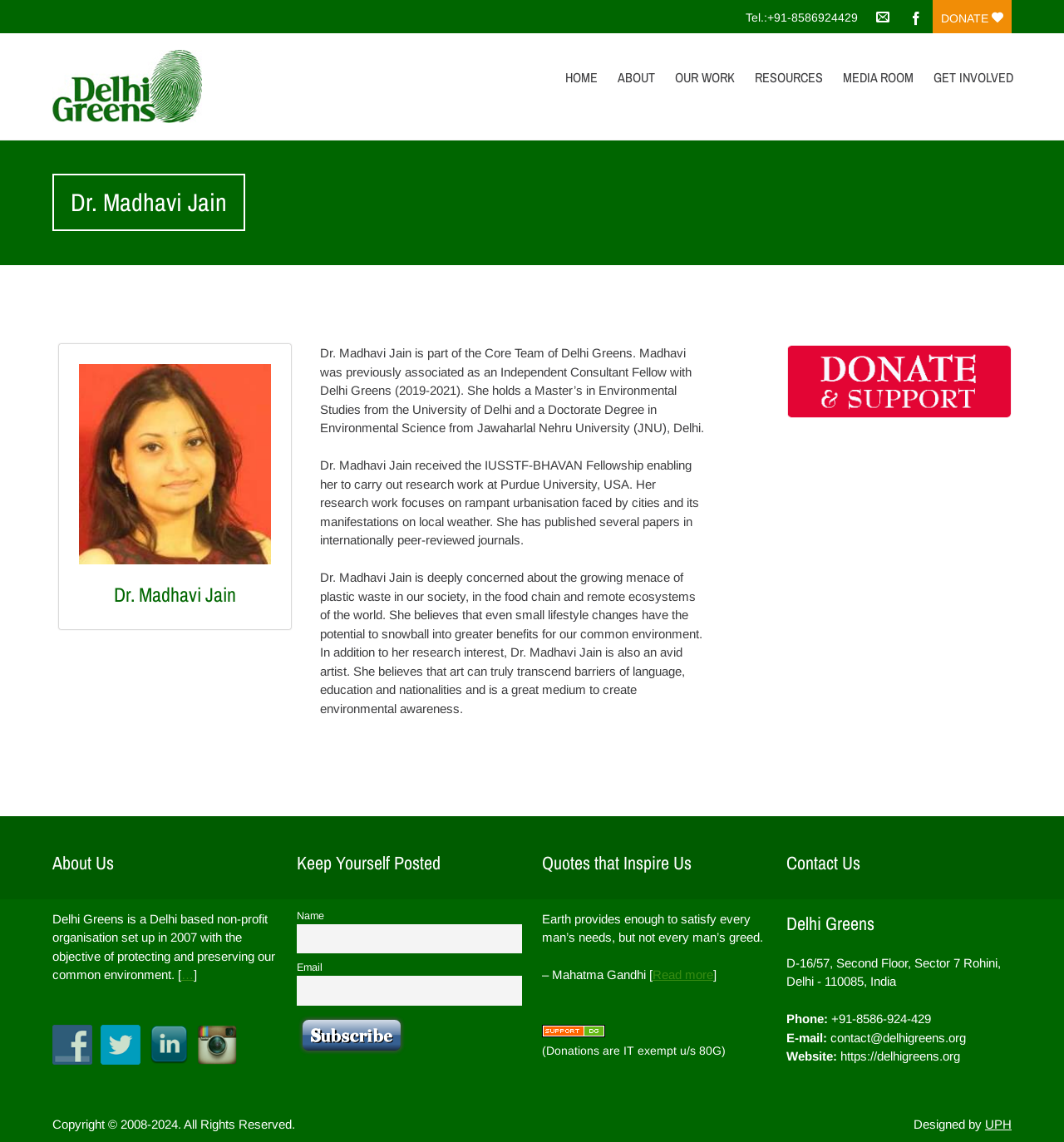Please mark the bounding box coordinates of the area that should be clicked to carry out the instruction: "Read more about the quotes".

[0.613, 0.847, 0.67, 0.86]